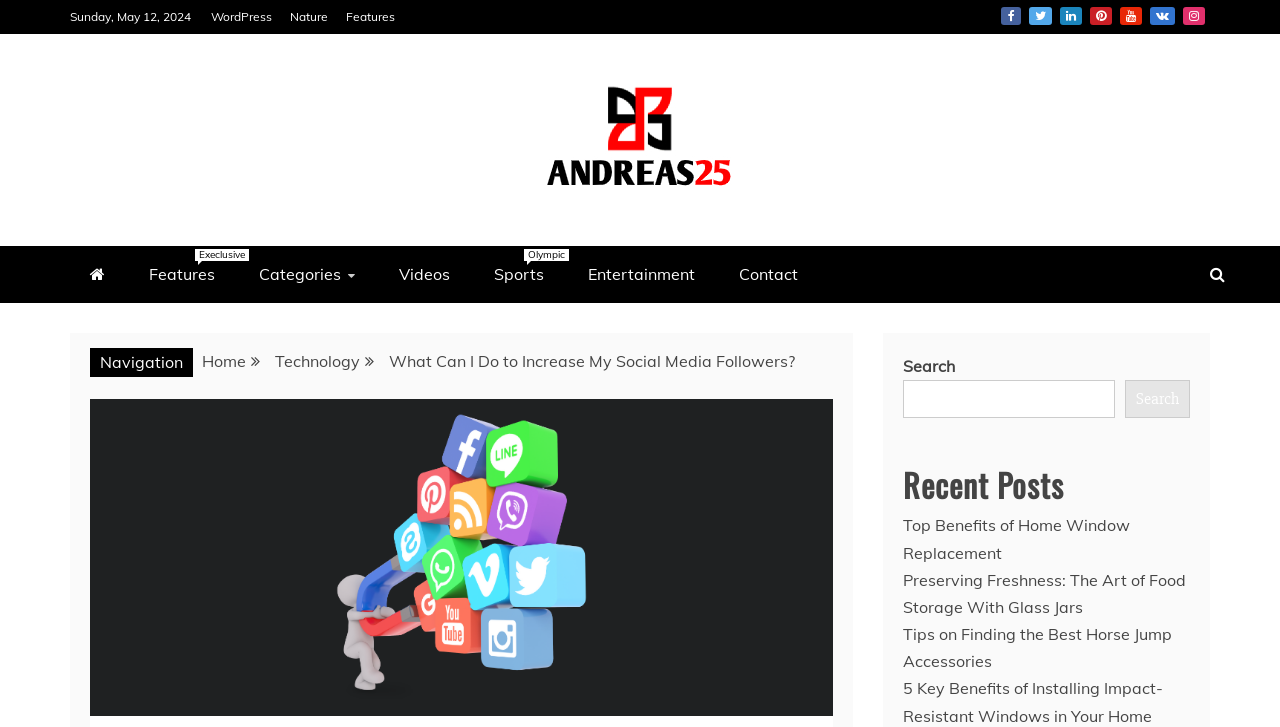Please identify the bounding box coordinates of the clickable region that I should interact with to perform the following instruction: "Click on the Top Benefits of Home Window Replacement link". The coordinates should be expressed as four float numbers between 0 and 1, i.e., [left, top, right, bottom].

[0.705, 0.709, 0.883, 0.774]